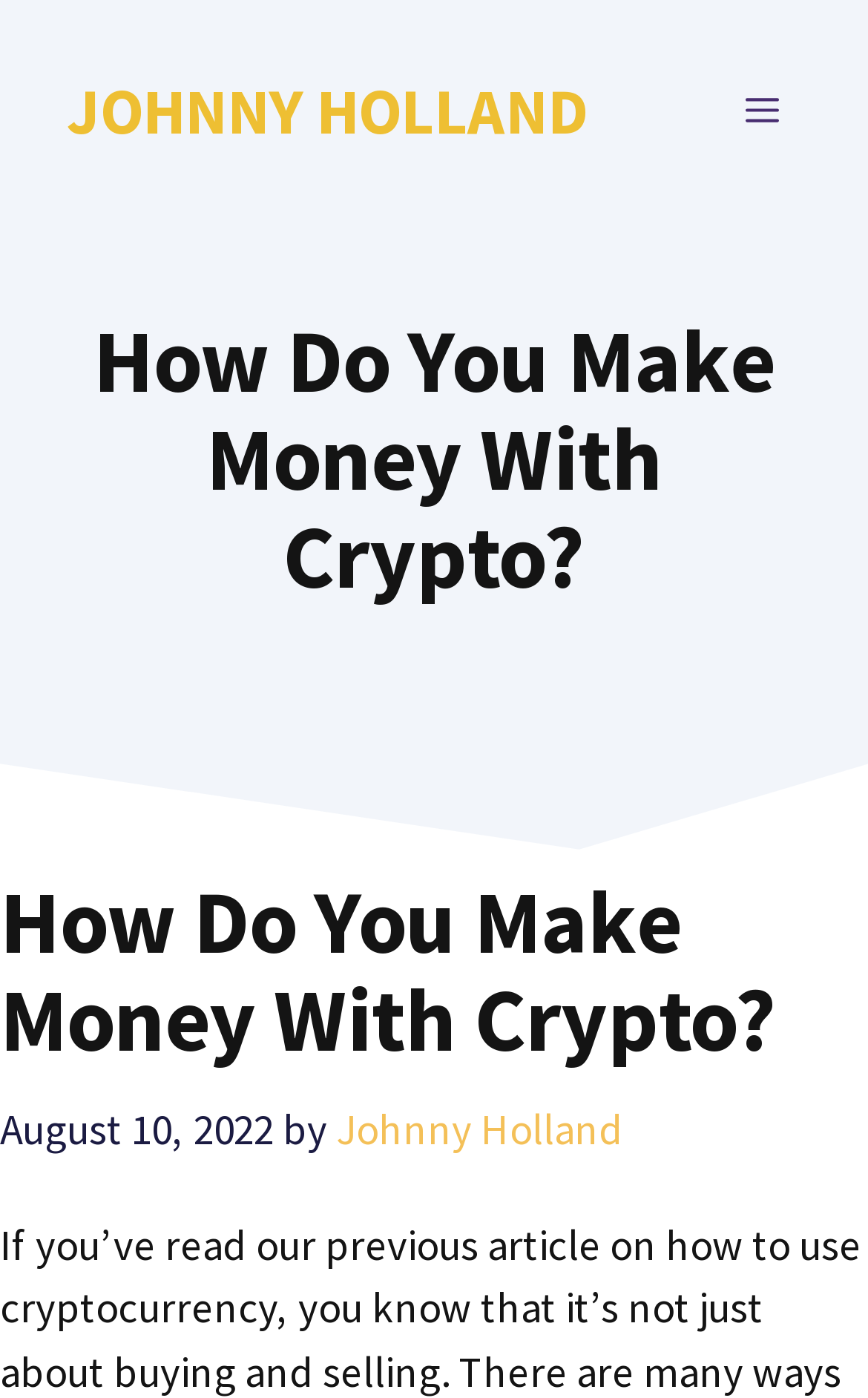What is the topic of the article?
Please respond to the question with as much detail as possible.

I found the answer by looking at the heading section of the webpage, where I saw a heading with the text 'How Do You Make Money With Crypto?', which suggests that the article is about making money with cryptocurrency.